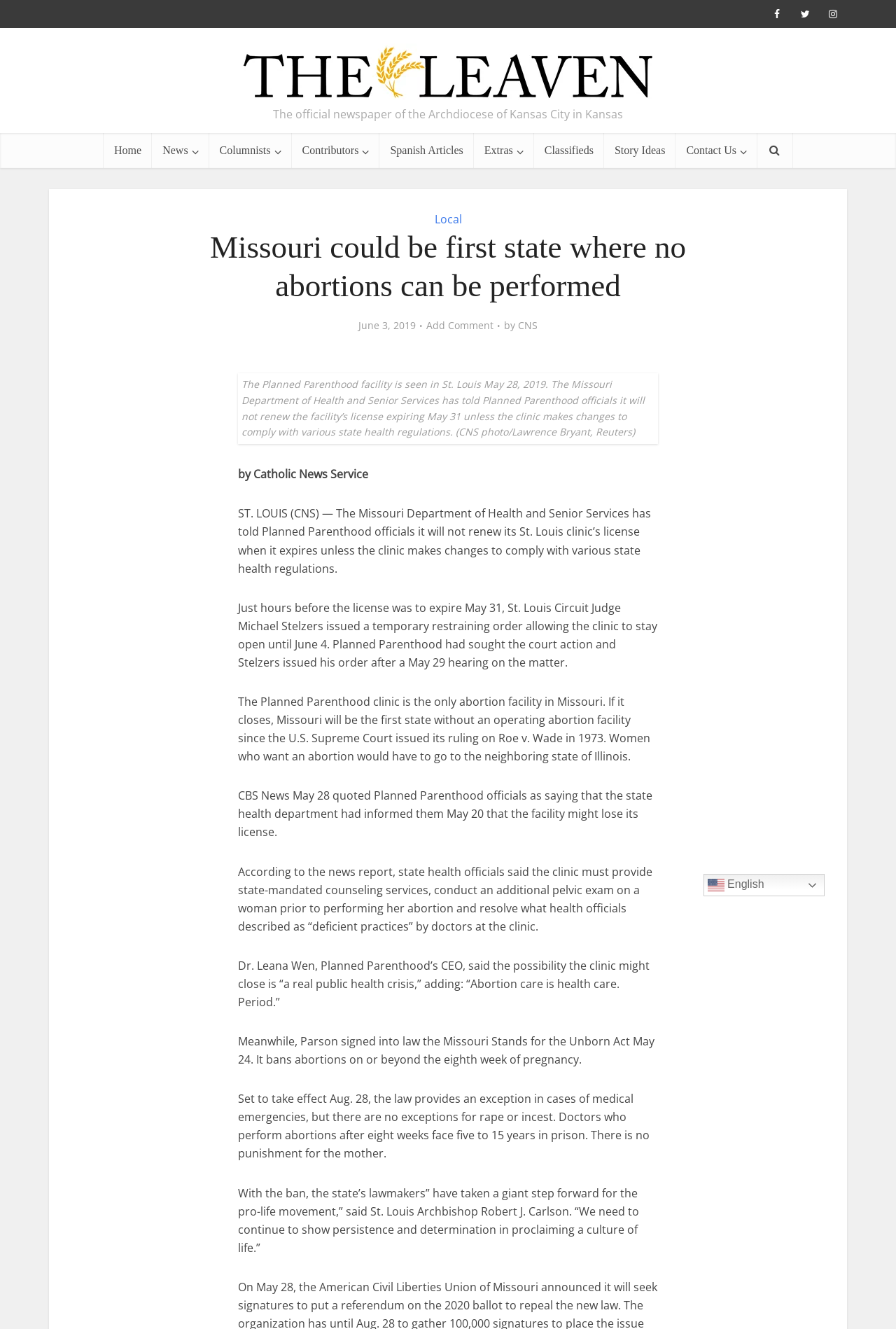Could you specify the bounding box coordinates for the clickable section to complete the following instruction: "Go to the Contact Us page"?

[0.754, 0.1, 0.845, 0.126]